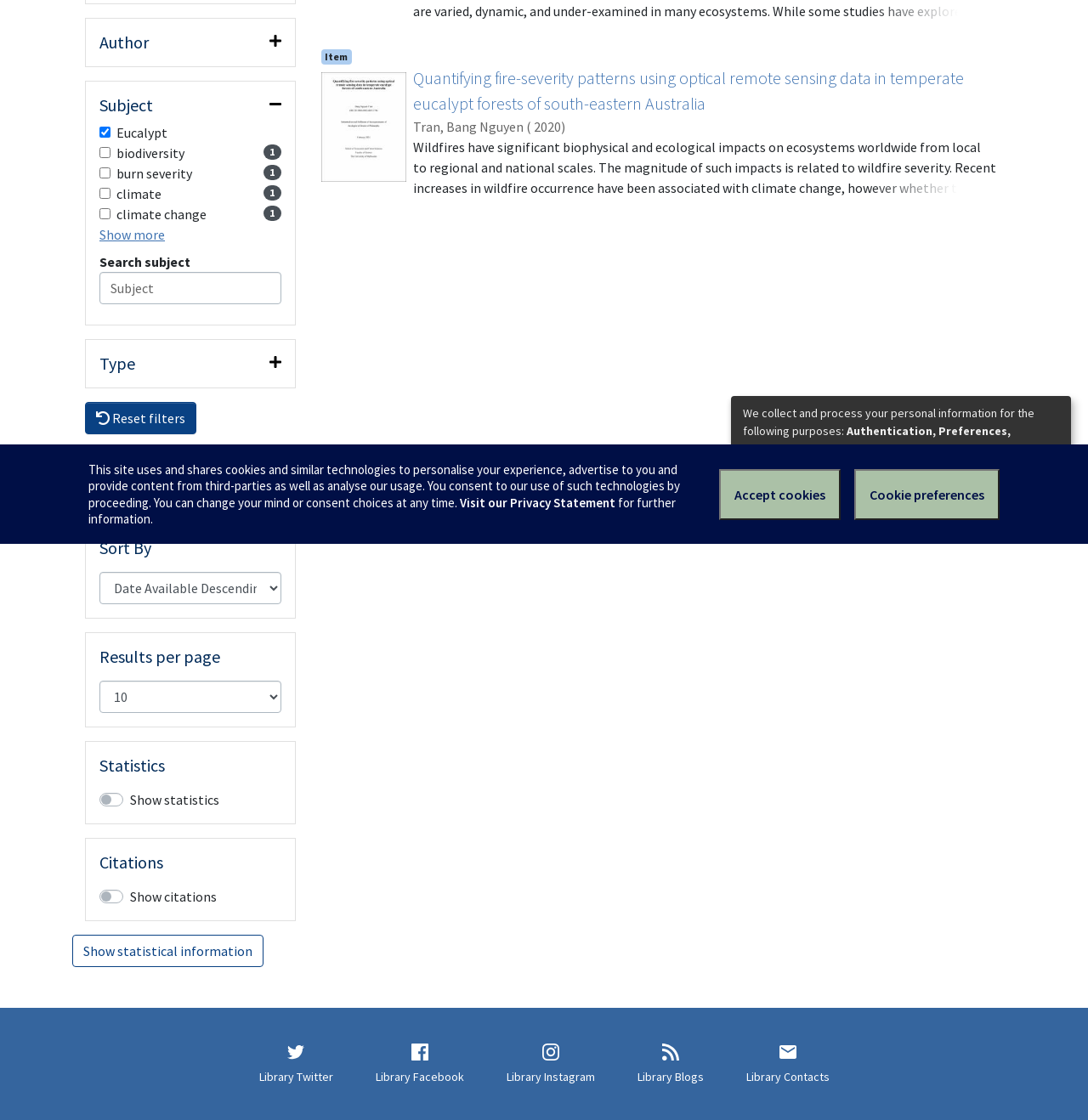Calculate the bounding box coordinates for the UI element based on the following description: "Library Twitter". Ensure the coordinates are four float numbers between 0 and 1, i.e., [left, top, right, bottom].

[0.23, 0.923, 0.314, 0.977]